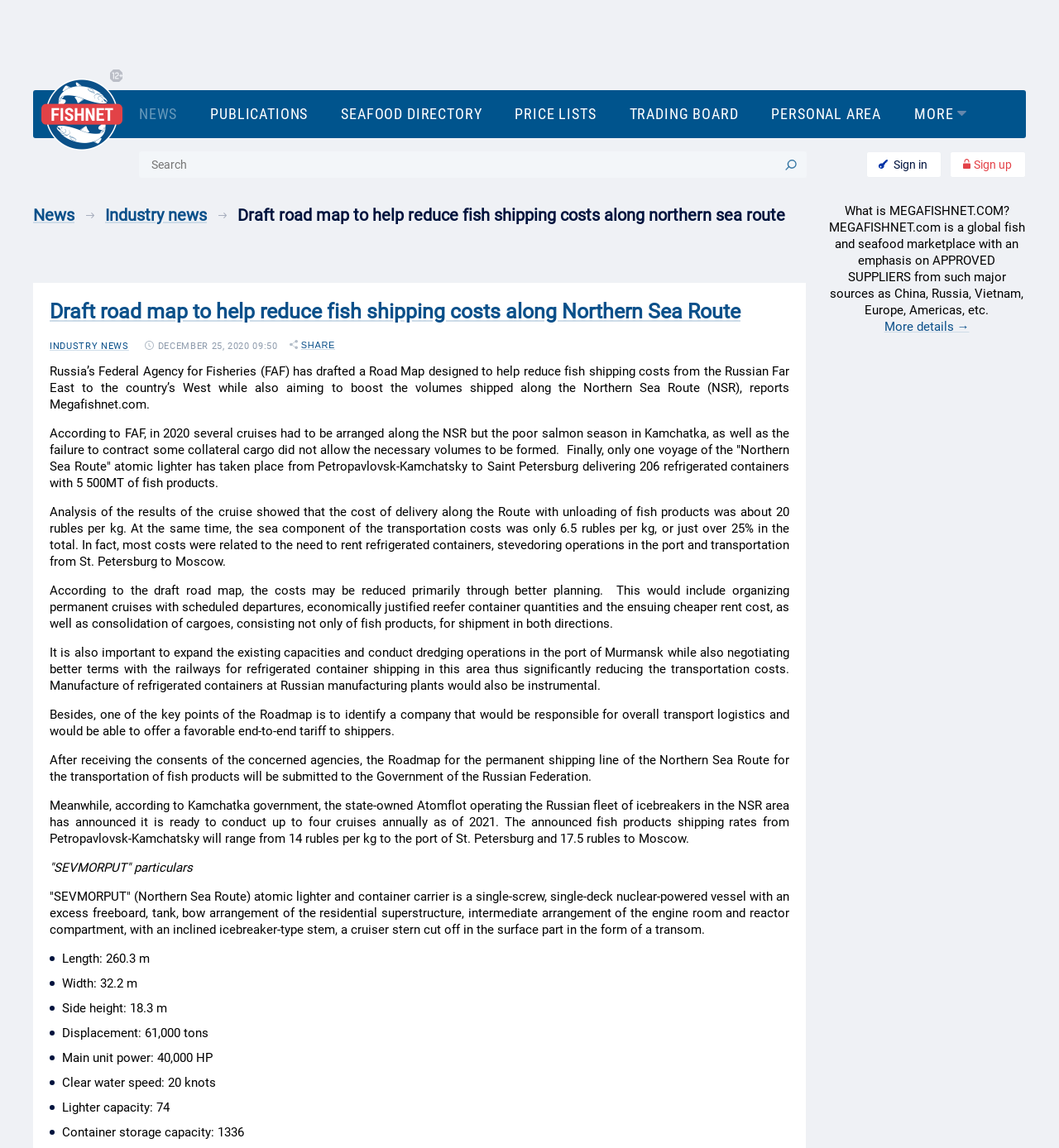Using the provided element description "News", determine the bounding box coordinates of the UI element.

[0.031, 0.177, 0.099, 0.198]